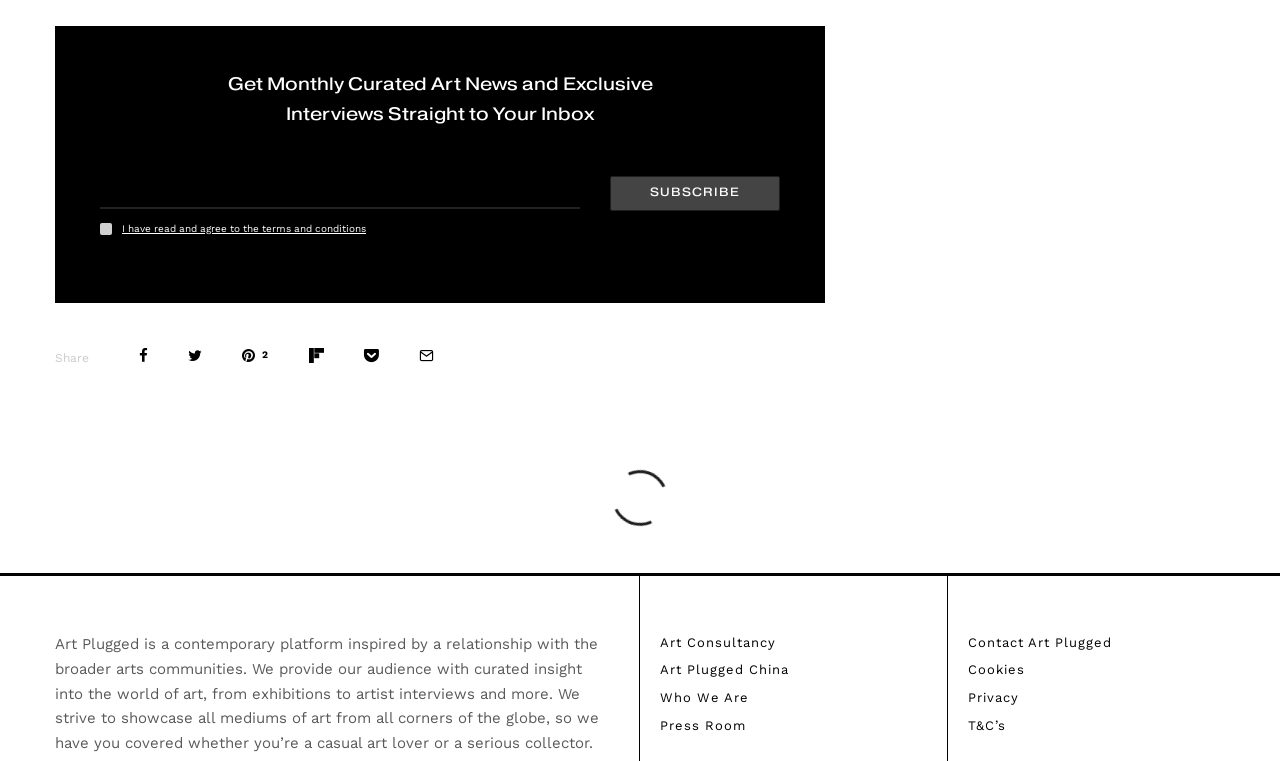Can you show the bounding box coordinates of the region to click on to complete the task described in the instruction: "Share on social media"?

[0.043, 0.461, 0.07, 0.479]